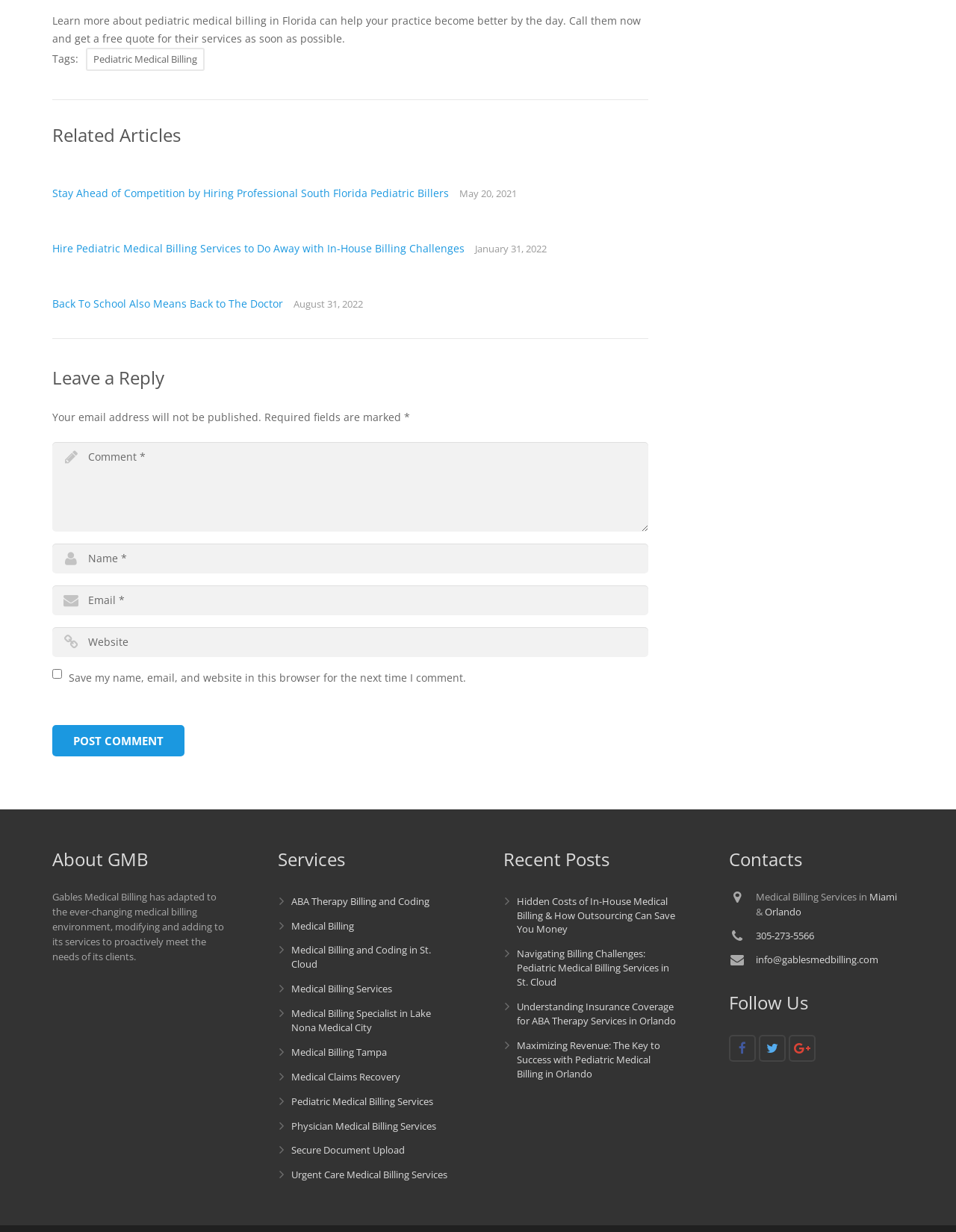Kindly determine the bounding box coordinates for the clickable area to achieve the given instruction: "Click the 'Post Comment' button".

[0.055, 0.589, 0.193, 0.614]